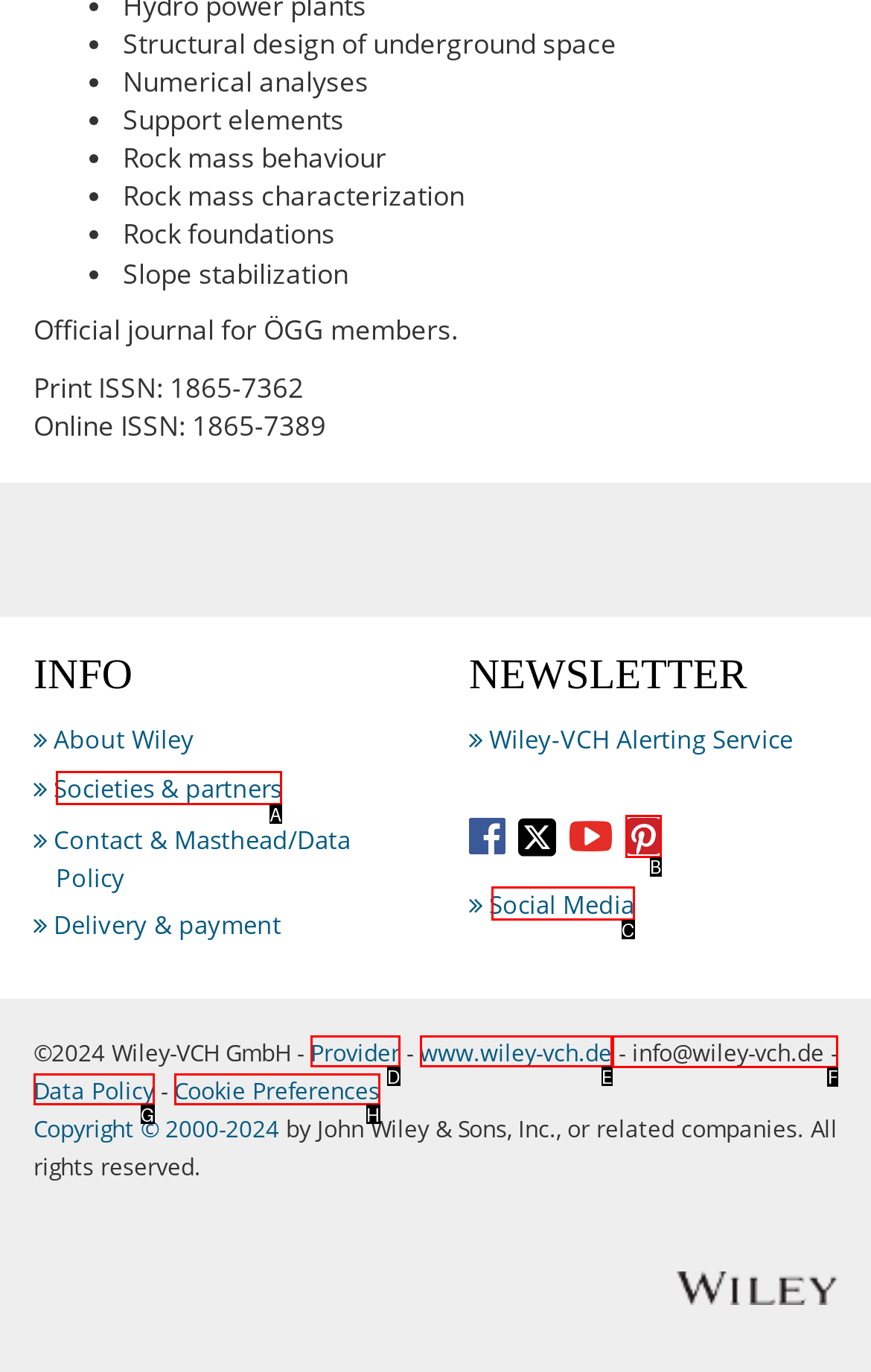Determine which HTML element I should select to execute the task: Contact info@wiley-vch.de
Reply with the corresponding option's letter from the given choices directly.

F